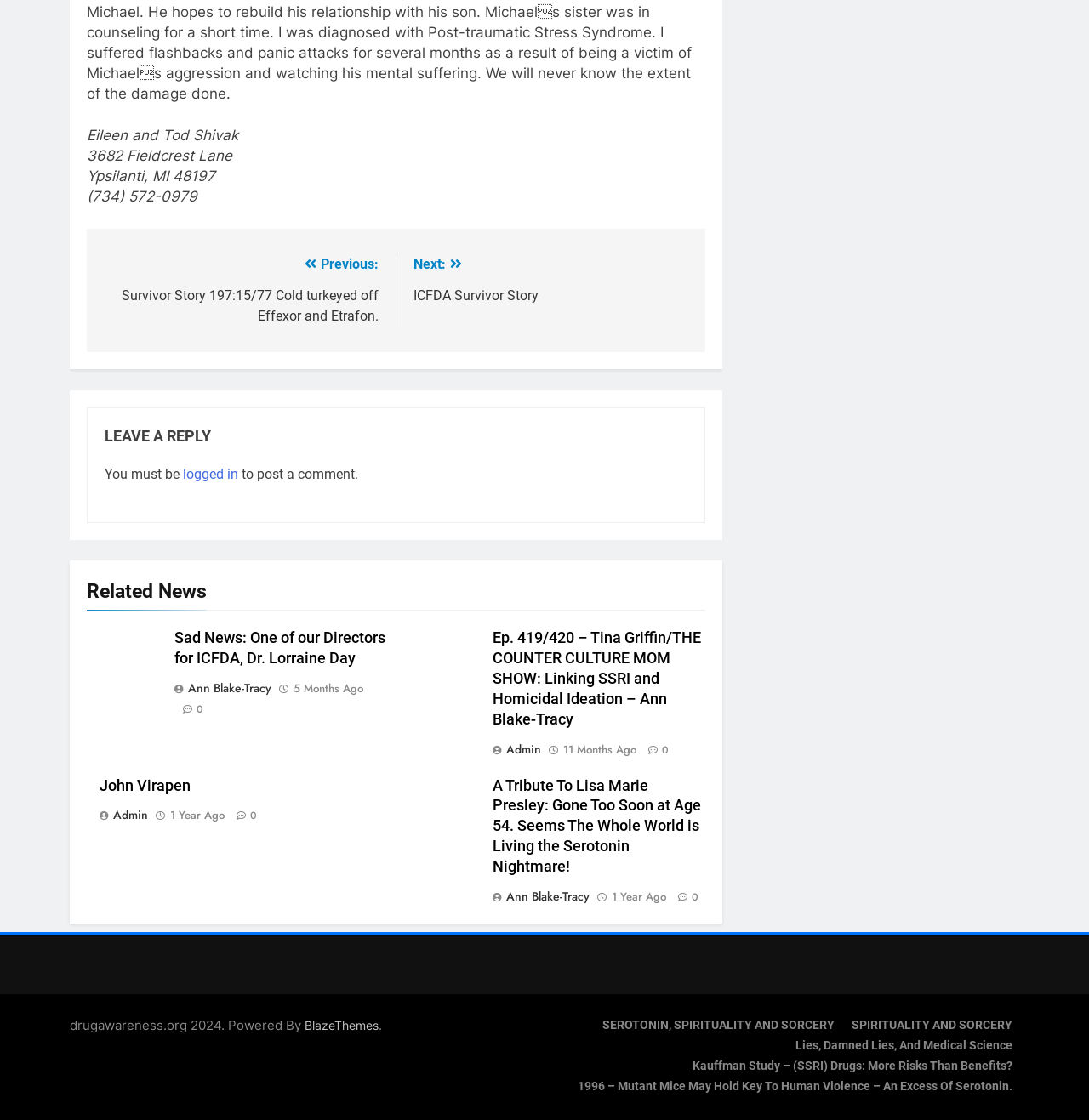Please identify the bounding box coordinates for the region that you need to click to follow this instruction: "Click on the 'Sad News: One of our Directors for ICFDA, Dr. Lorraine Day' link".

[0.16, 0.562, 0.354, 0.595]